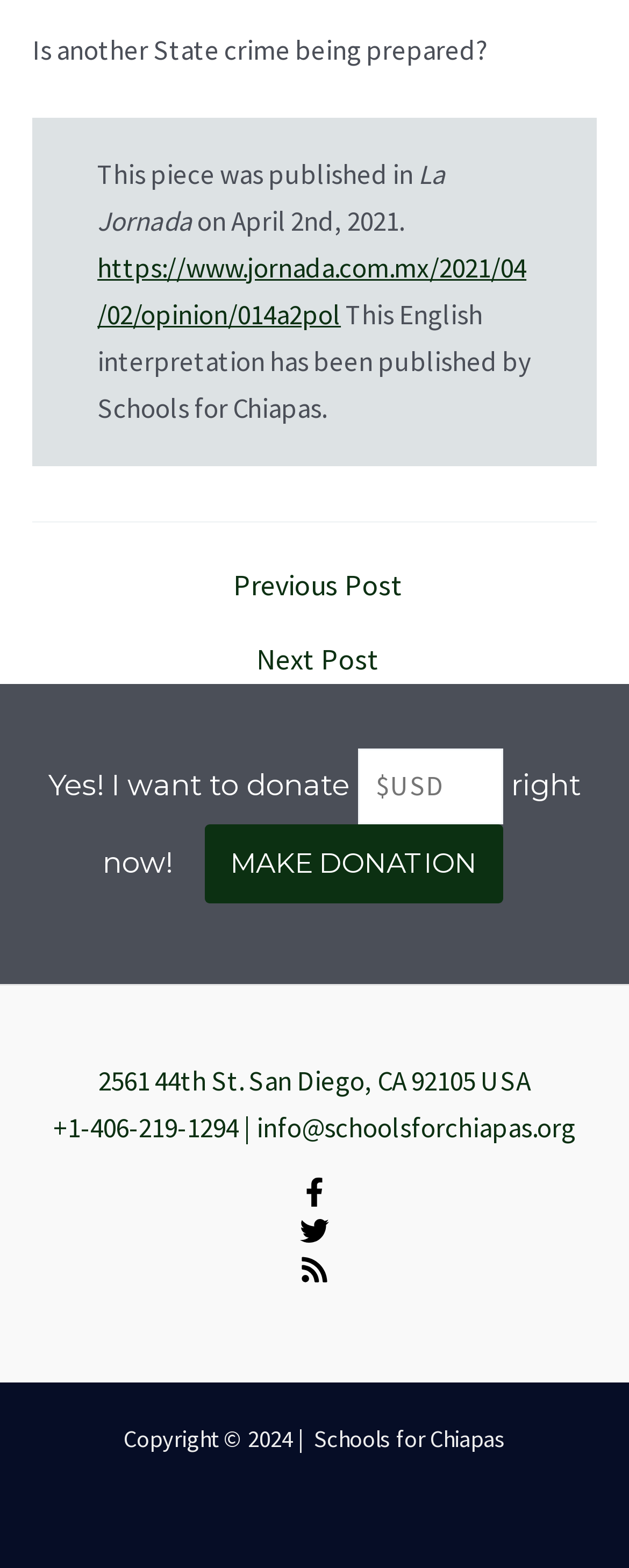How many social media links are there?
Answer the question with a thorough and detailed explanation.

There are three social media links: Facebook, Twitter, and RSS, each with an accompanying image, located at the bottom of the webpage.